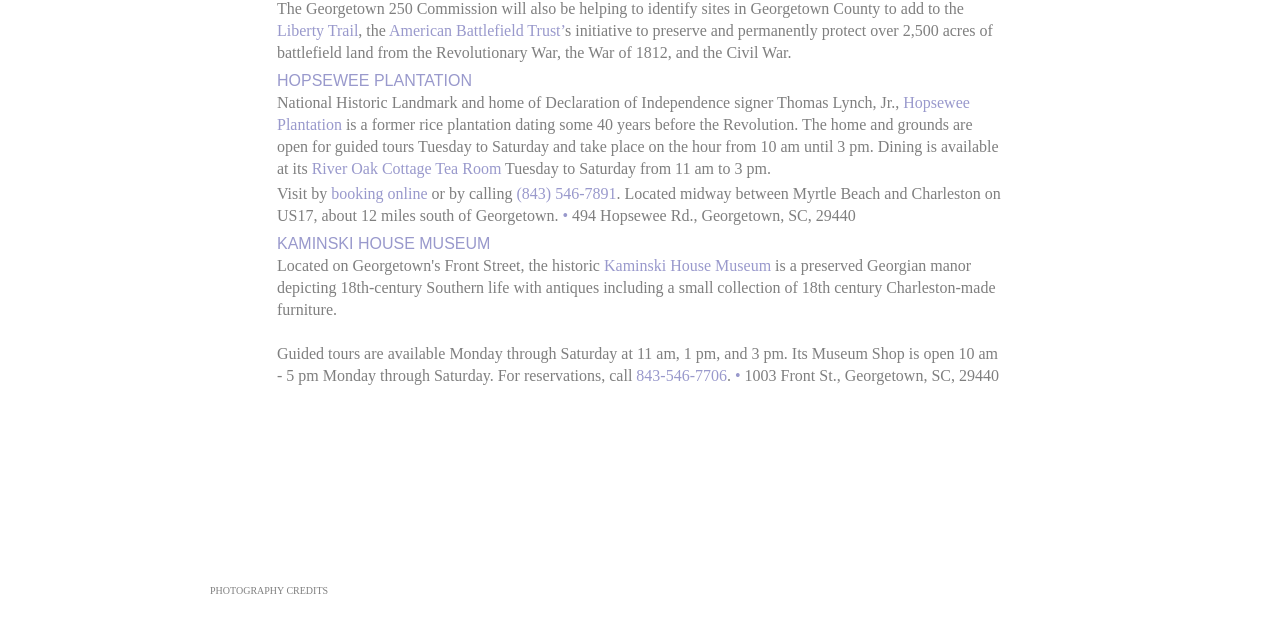Predict the bounding box coordinates of the UI element that matches this description: "River Oak Cottage Tea Room". The coordinates should be in the format [left, top, right, bottom] with each value between 0 and 1.

[0.243, 0.25, 0.392, 0.276]